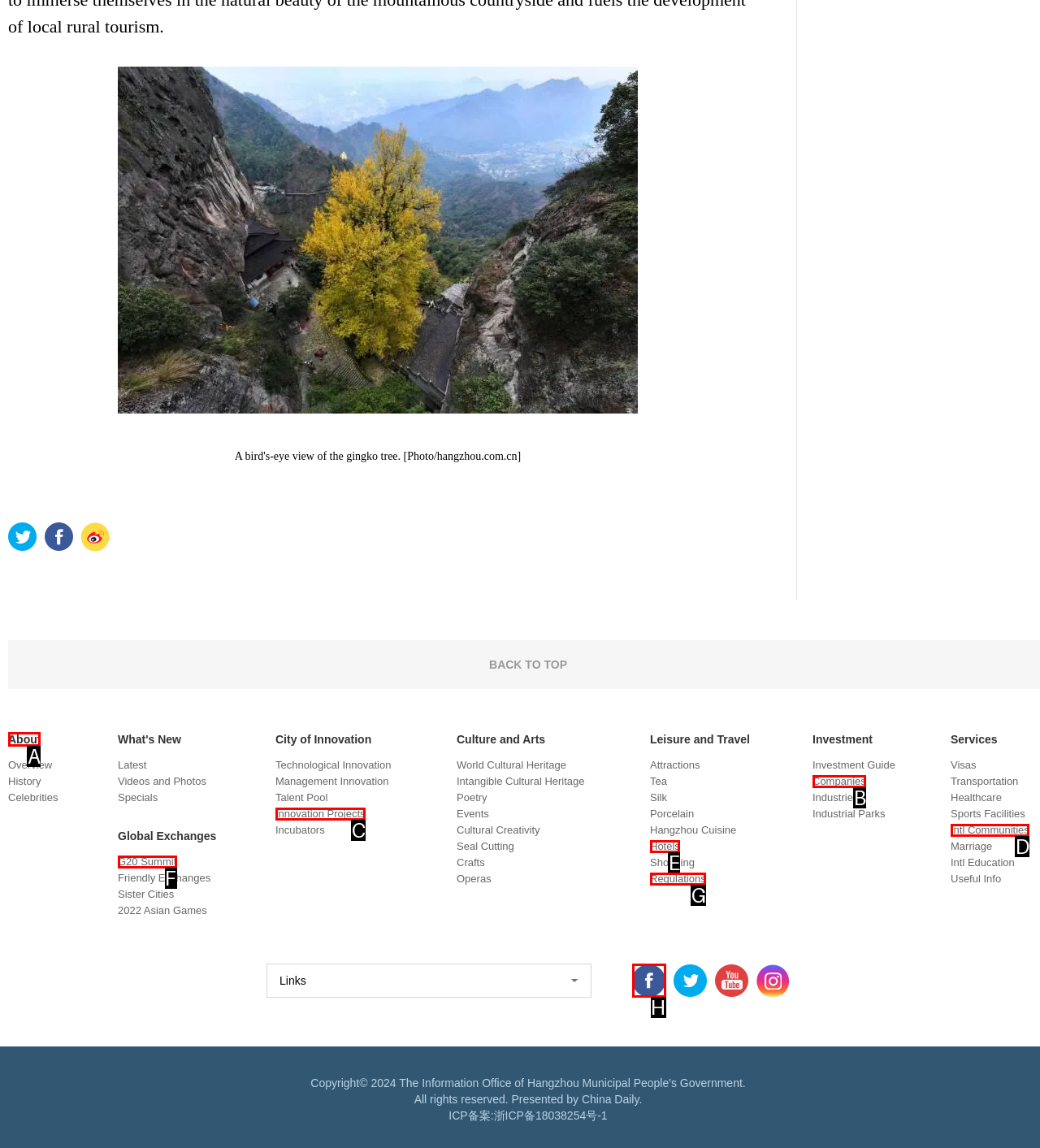Determine the appropriate lettered choice for the task: Click on About. Reply with the correct letter.

A